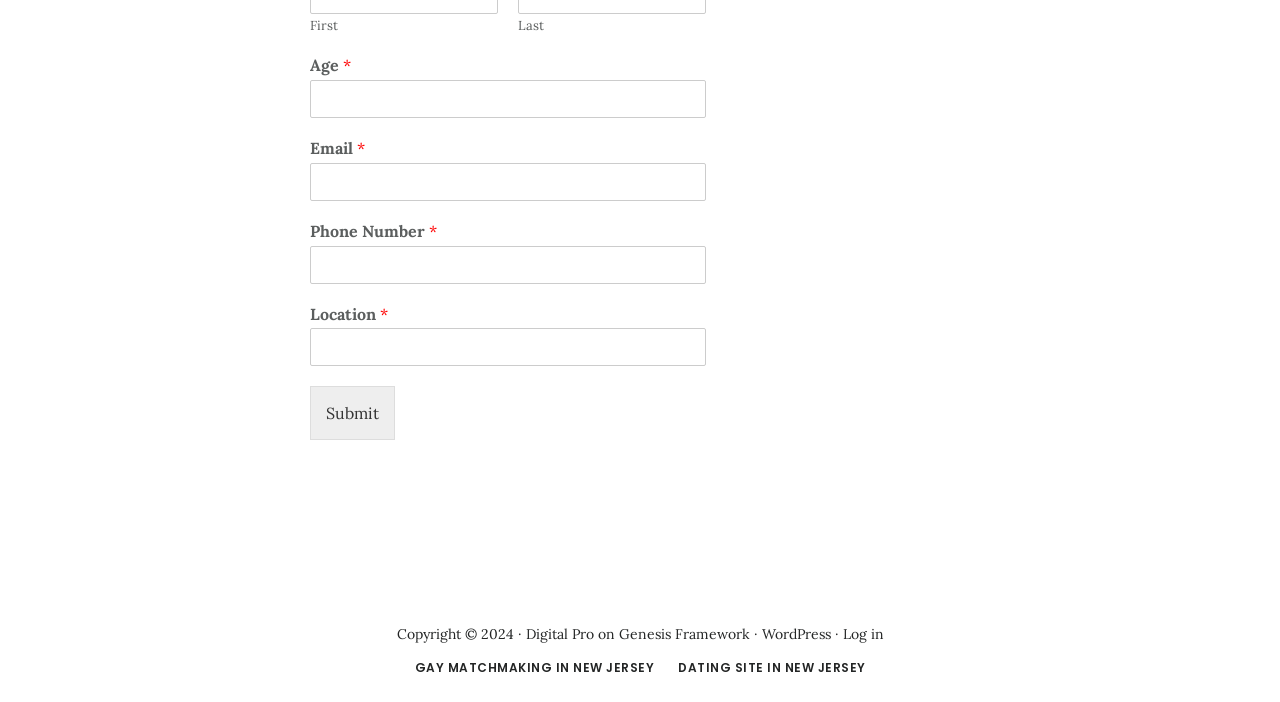Could you find the bounding box coordinates of the clickable area to complete this instruction: "Submit the form"?

[0.242, 0.551, 0.309, 0.627]